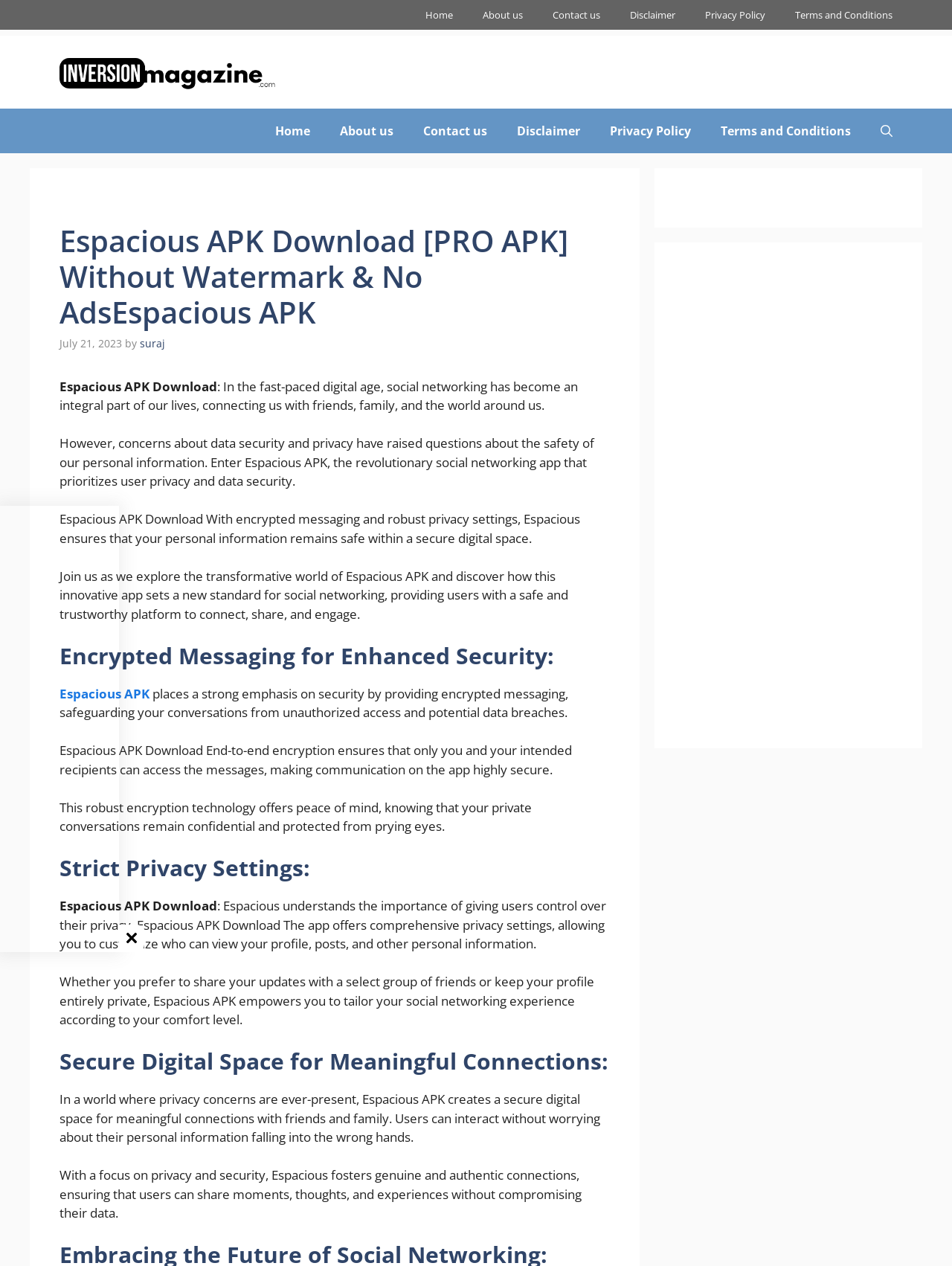Identify the bounding box coordinates for the region of the element that should be clicked to carry out the instruction: "Learn about Encrypted Messaging for Enhanced Security". The bounding box coordinates should be four float numbers between 0 and 1, i.e., [left, top, right, bottom].

[0.062, 0.508, 0.641, 0.529]